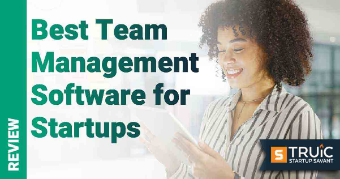What is the woman working on?
Please provide a comprehensive answer based on the contents of the image.

The caption states that the woman is working on a tablet, which is the device she is focused on, as evident from the softly blurred background.